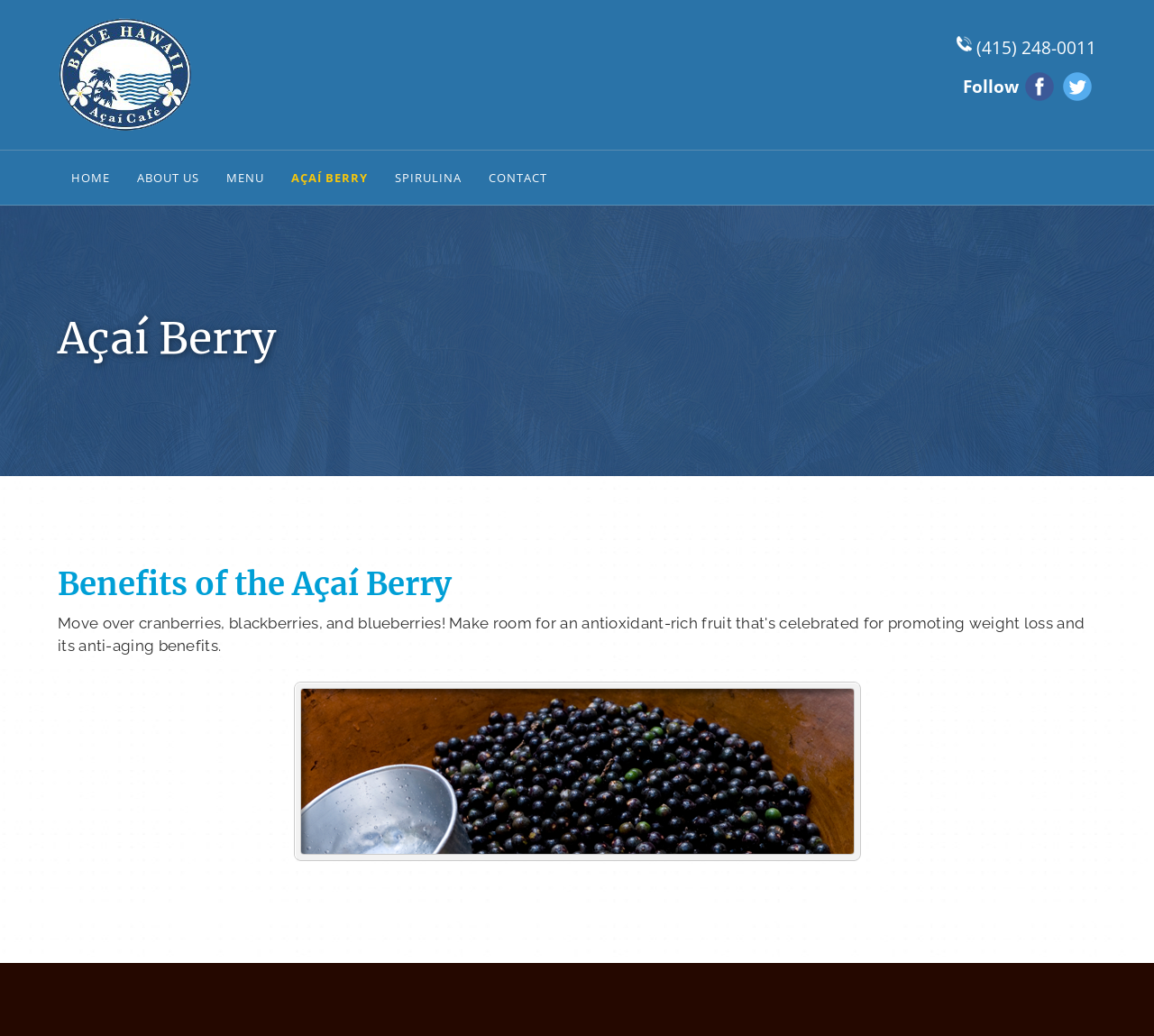Identify the bounding box coordinates of the clickable region necessary to fulfill the following instruction: "Click the BHAC Logo". The bounding box coordinates should be four float numbers between 0 and 1, i.e., [left, top, right, bottom].

[0.05, 0.017, 0.167, 0.127]